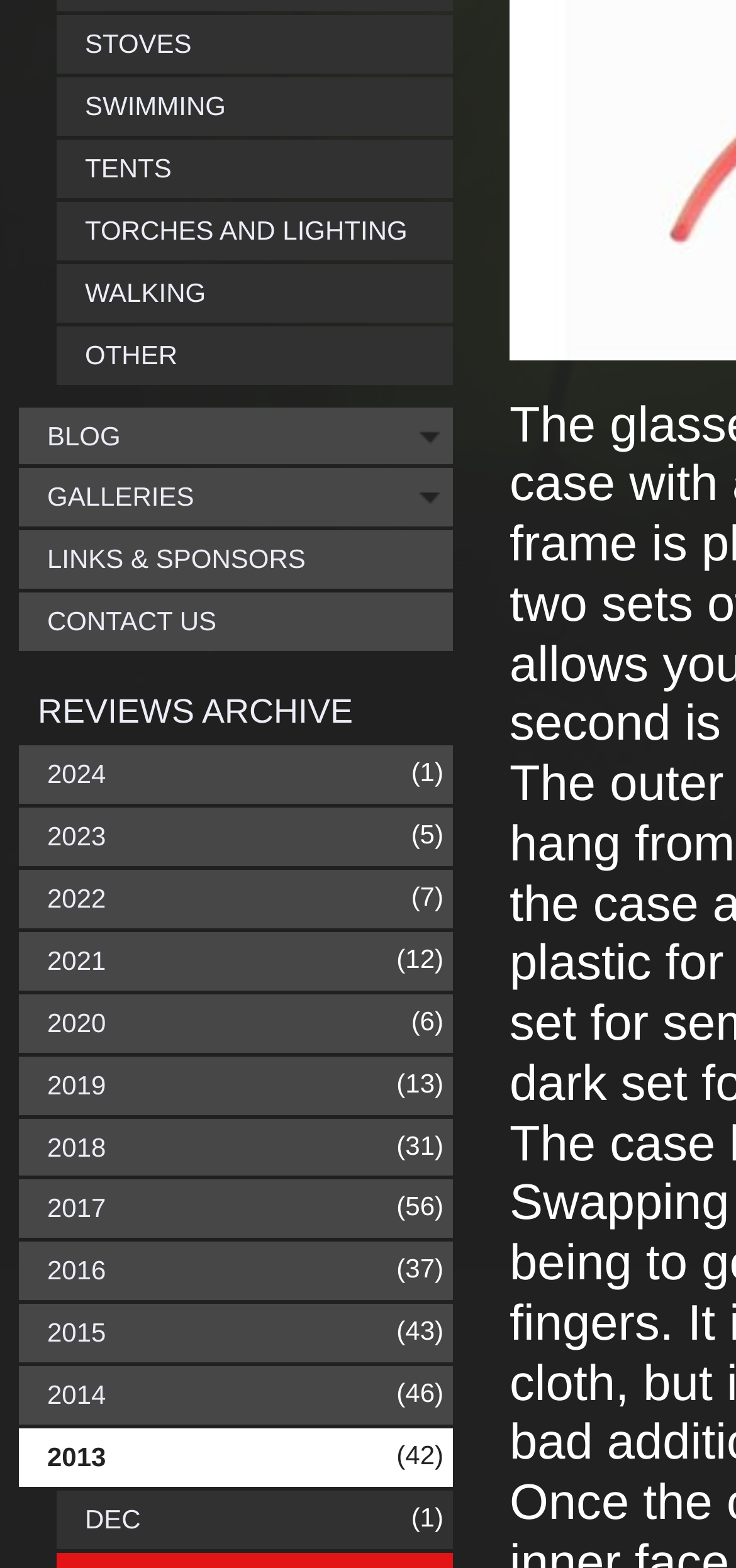Bounding box coordinates should be provided in the format (top-left x, top-left y, bottom-right x, bottom-right y) with all values between 0 and 1. Identify the bounding box for this UI element: 2020

[0.026, 0.634, 0.615, 0.671]